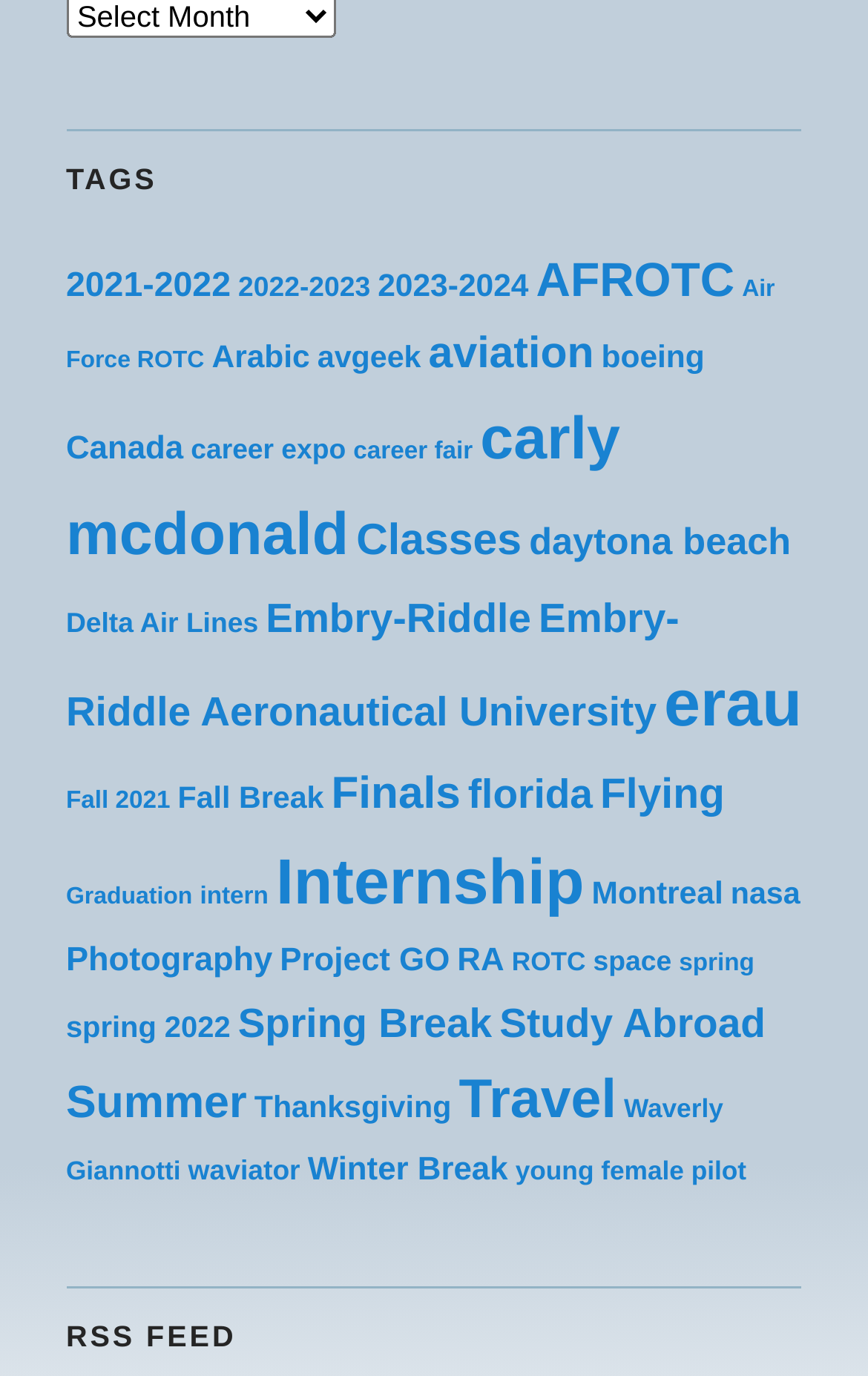Extract the bounding box coordinates for the described element: "intern". The coordinates should be represented as four float numbers between 0 and 1: [left, top, right, bottom].

[0.23, 0.641, 0.309, 0.661]